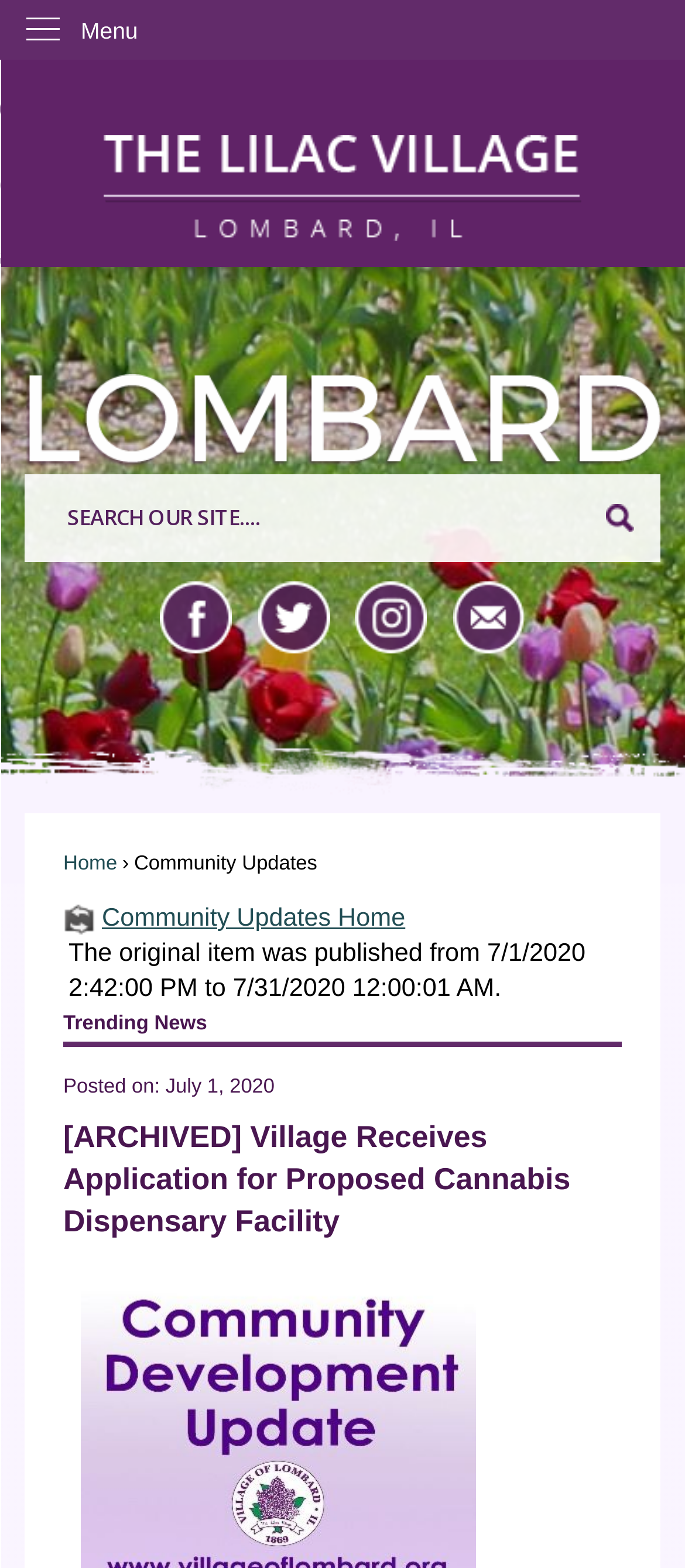Utilize the details in the image to thoroughly answer the following question: What is the name of the village?

The name of the village can be inferred from the image with the text 'Lombard' at the top of the webpage, which is likely the logo of the village.